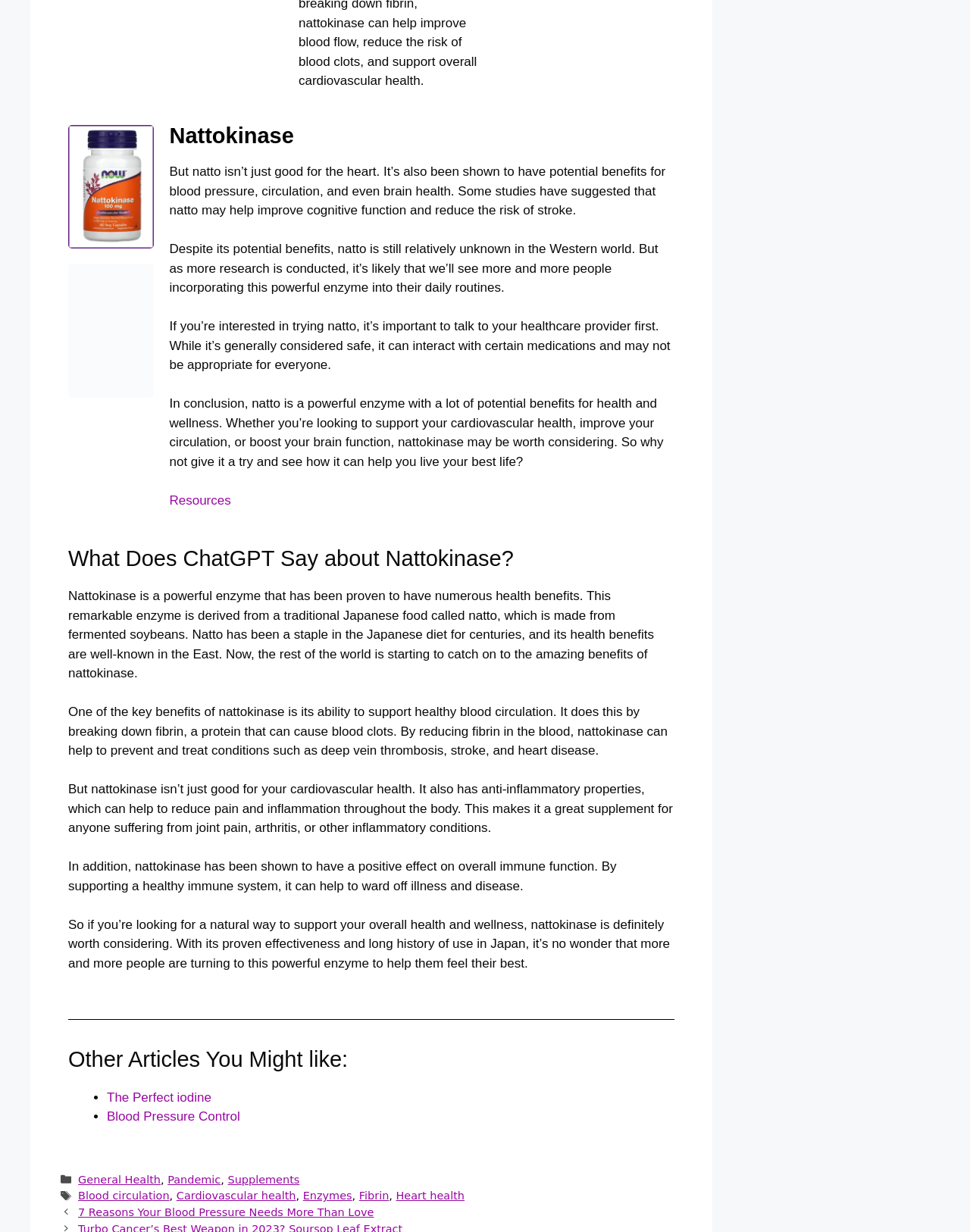Locate the bounding box coordinates of the clickable area to execute the instruction: "Check out the resources related to Nattokinase". Provide the coordinates as four float numbers between 0 and 1, represented as [left, top, right, bottom].

[0.175, 0.4, 0.238, 0.412]